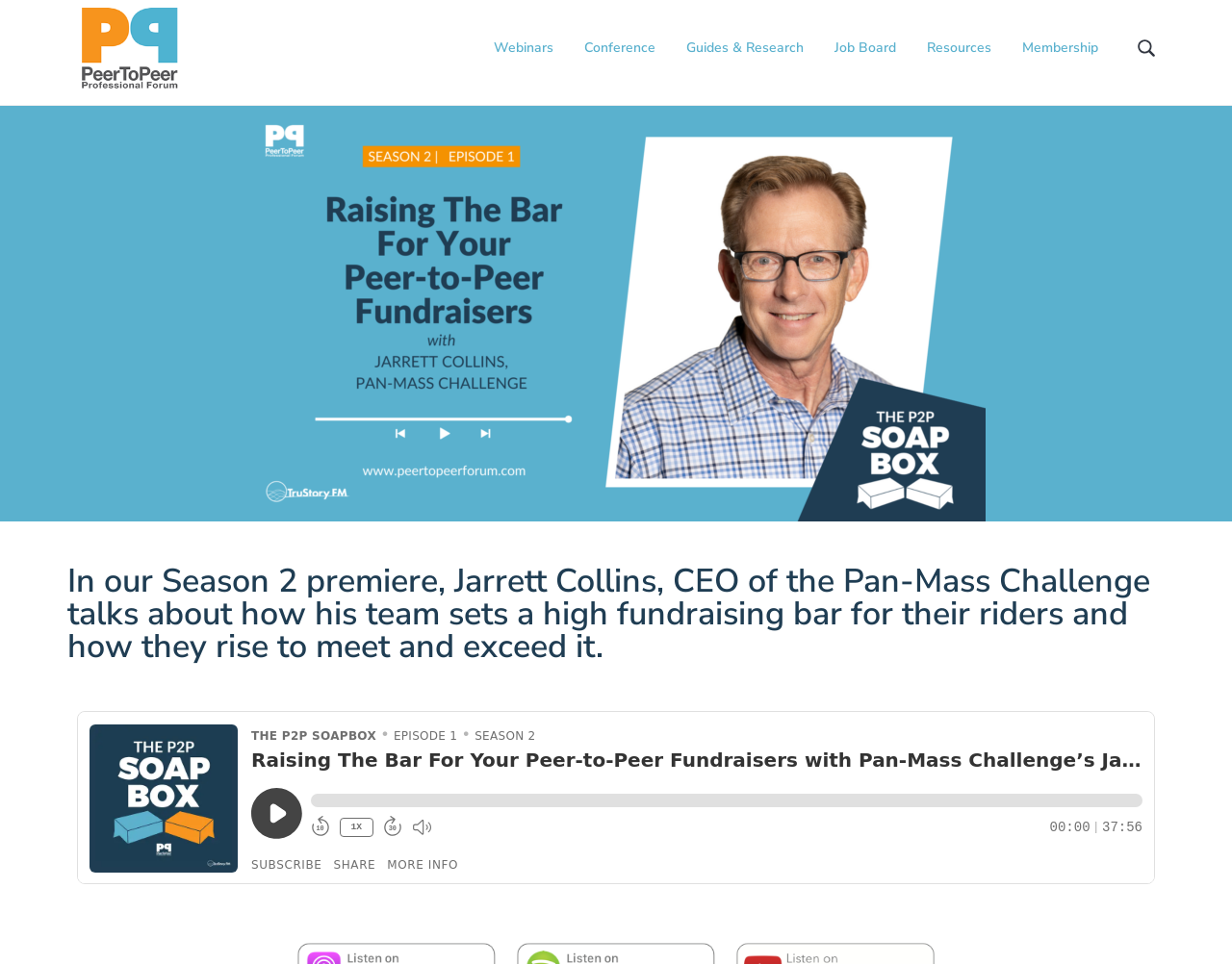Highlight the bounding box coordinates of the element that should be clicked to carry out the following instruction: "search for something". The coordinates must be given as four float numbers ranging from 0 to 1, i.e., [left, top, right, bottom].

[0.92, 0.037, 0.94, 0.062]